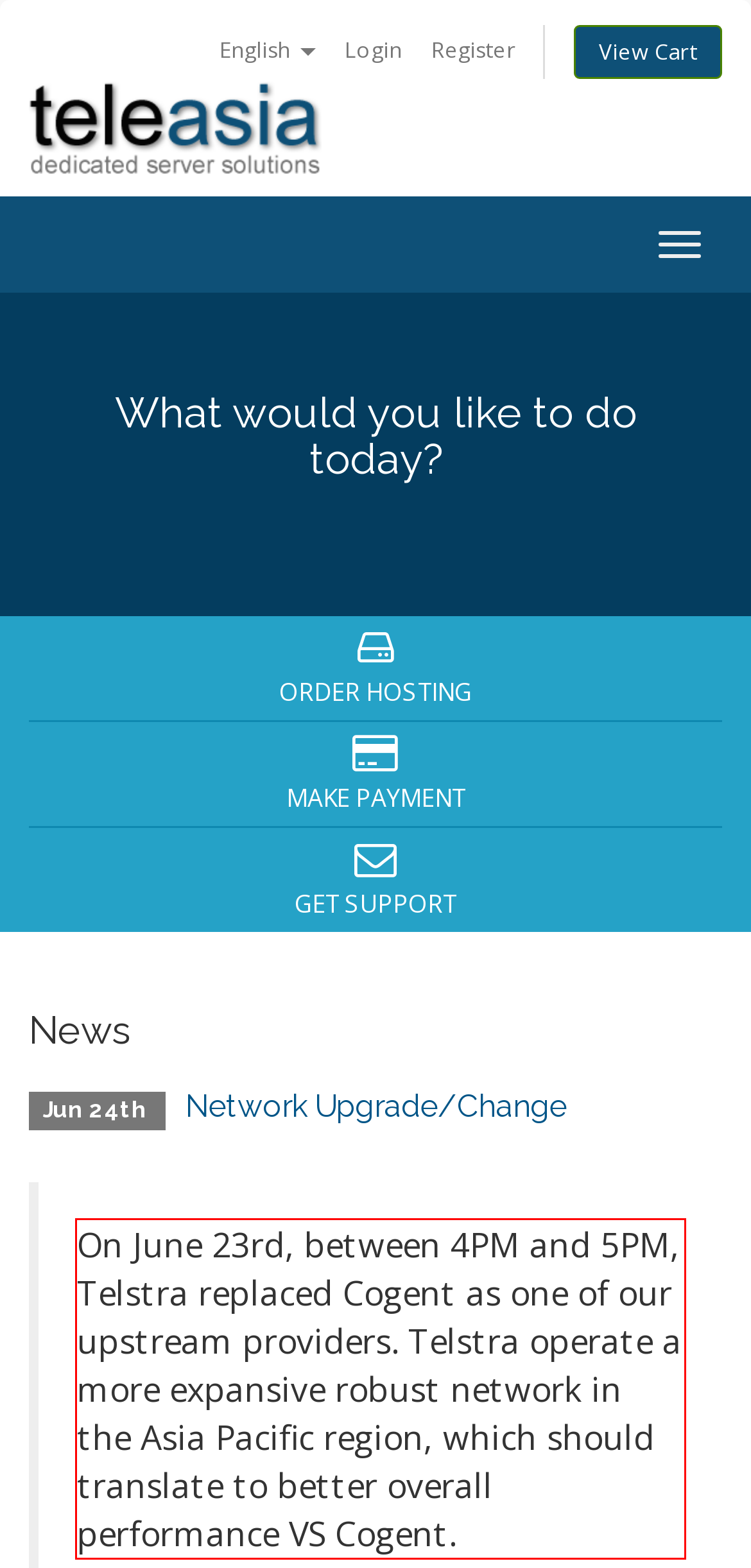Identify the text inside the red bounding box in the provided webpage screenshot and transcribe it.

On June 23rd, between 4PM and 5PM, Telstra replaced Cogent as one of our upstream providers. Telstra operate a more expansive robust network in the Asia Pacific region, which should translate to better overall performance VS Cogent.